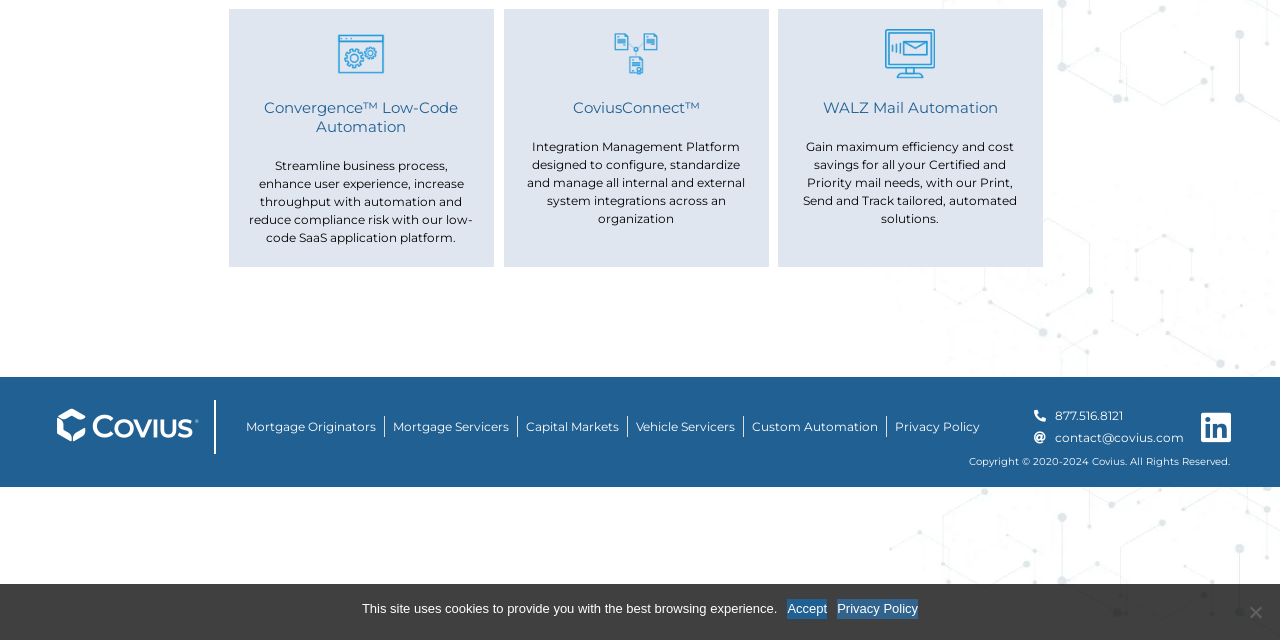Please determine the bounding box coordinates for the element with the description: "Convergence™ Low-Code Automation".

[0.194, 0.155, 0.37, 0.27]